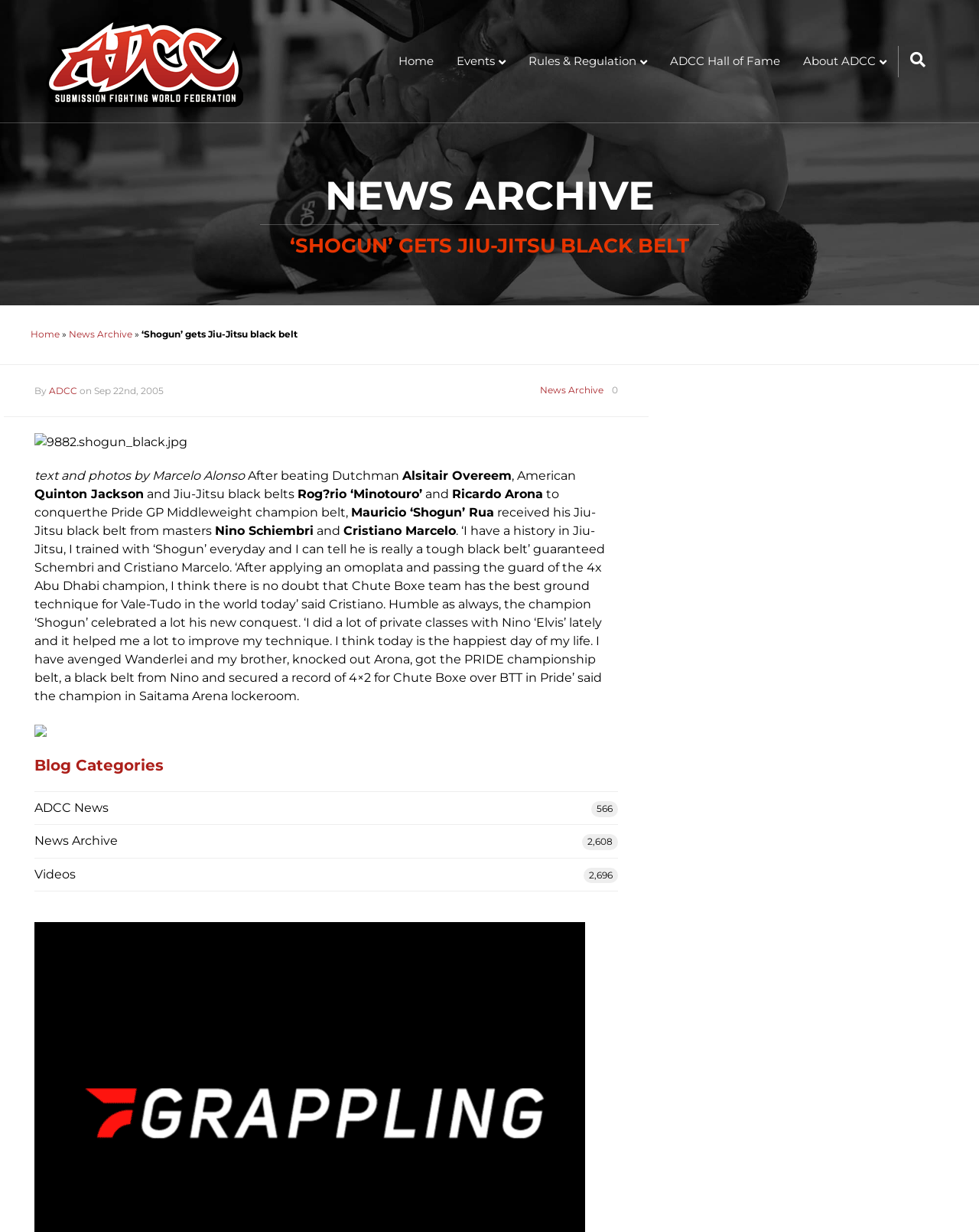Please specify the bounding box coordinates of the clickable region necessary for completing the following instruction: "Explore the 'Videos' category". The coordinates must consist of four float numbers between 0 and 1, i.e., [left, top, right, bottom].

[0.035, 0.697, 0.512, 0.723]